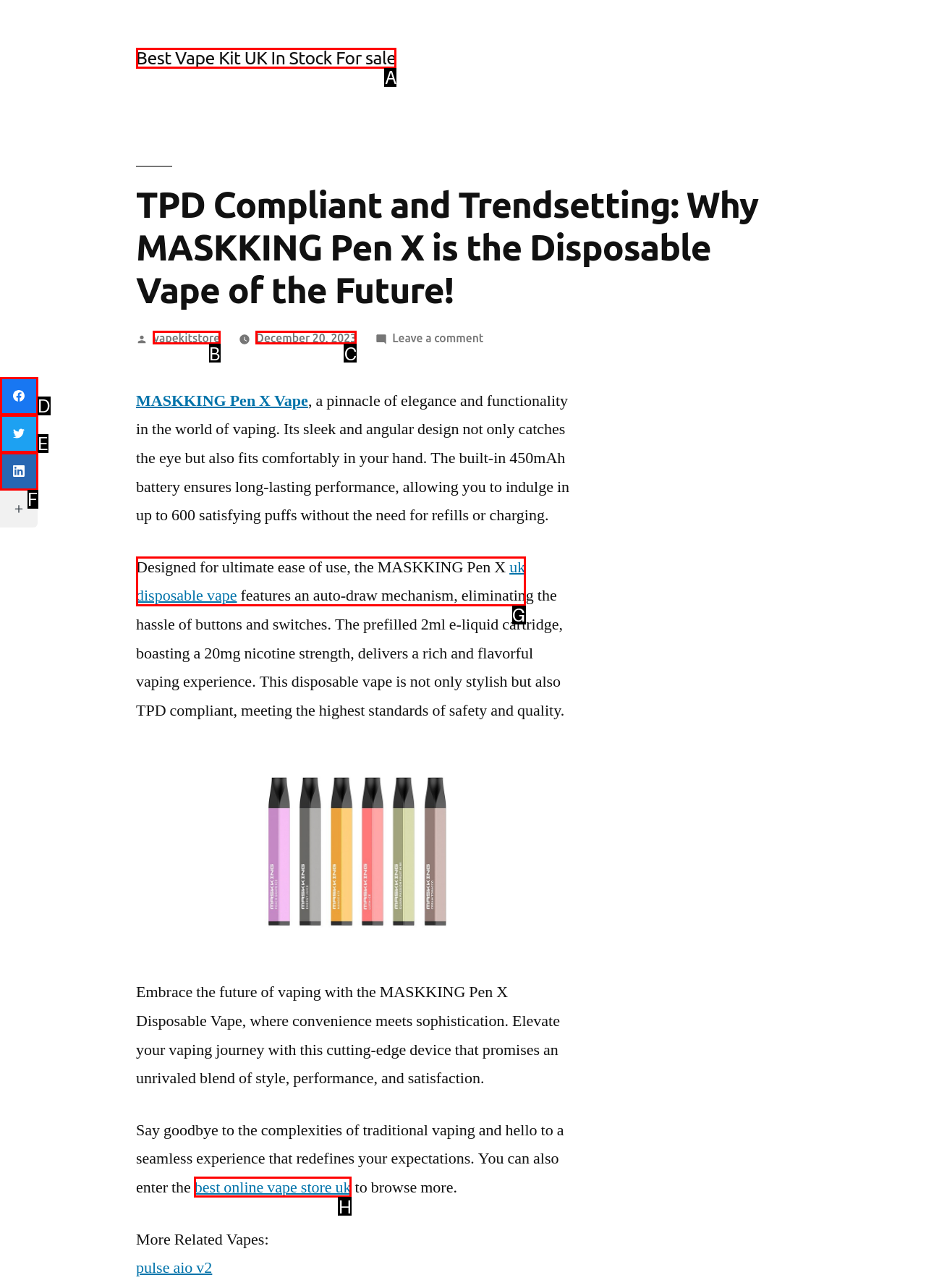Select the letter that corresponds to this element description: best online vape store uk
Answer with the letter of the correct option directly.

H